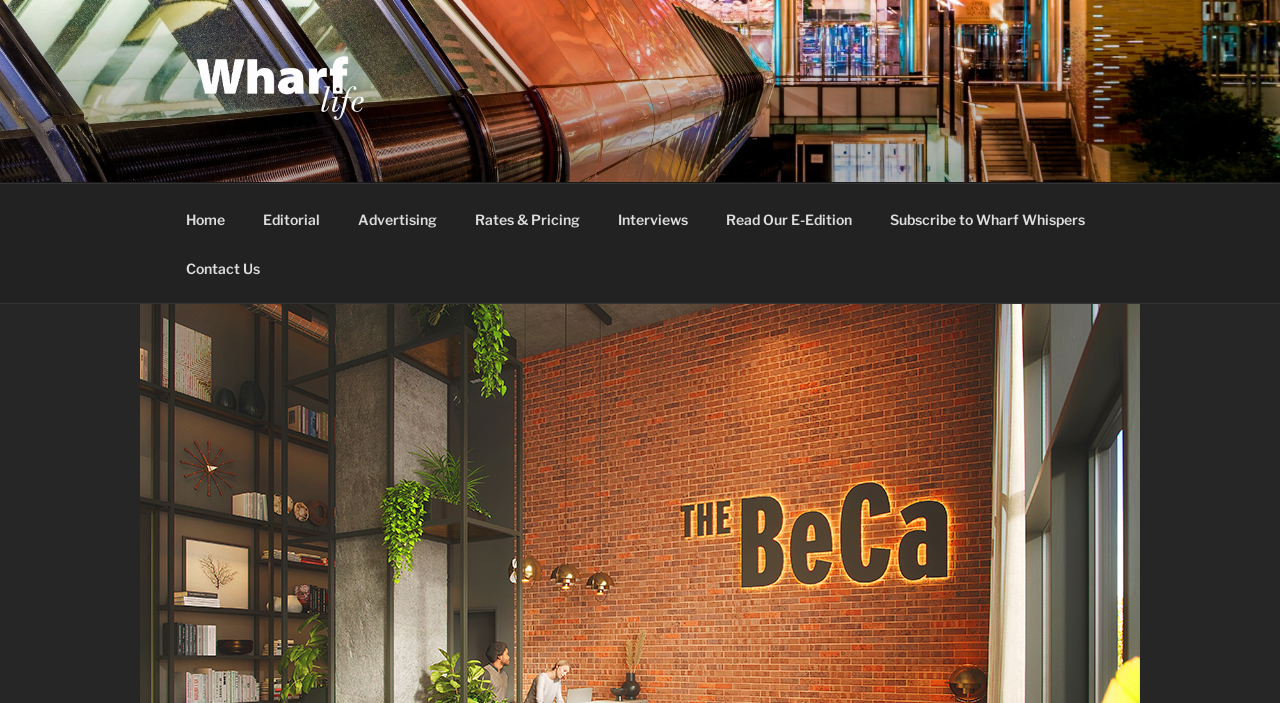Please identify the webpage's heading and generate its text content.

Old Kent Road: How The BeCa at Ruby Triangle aims to attract first-time buyers